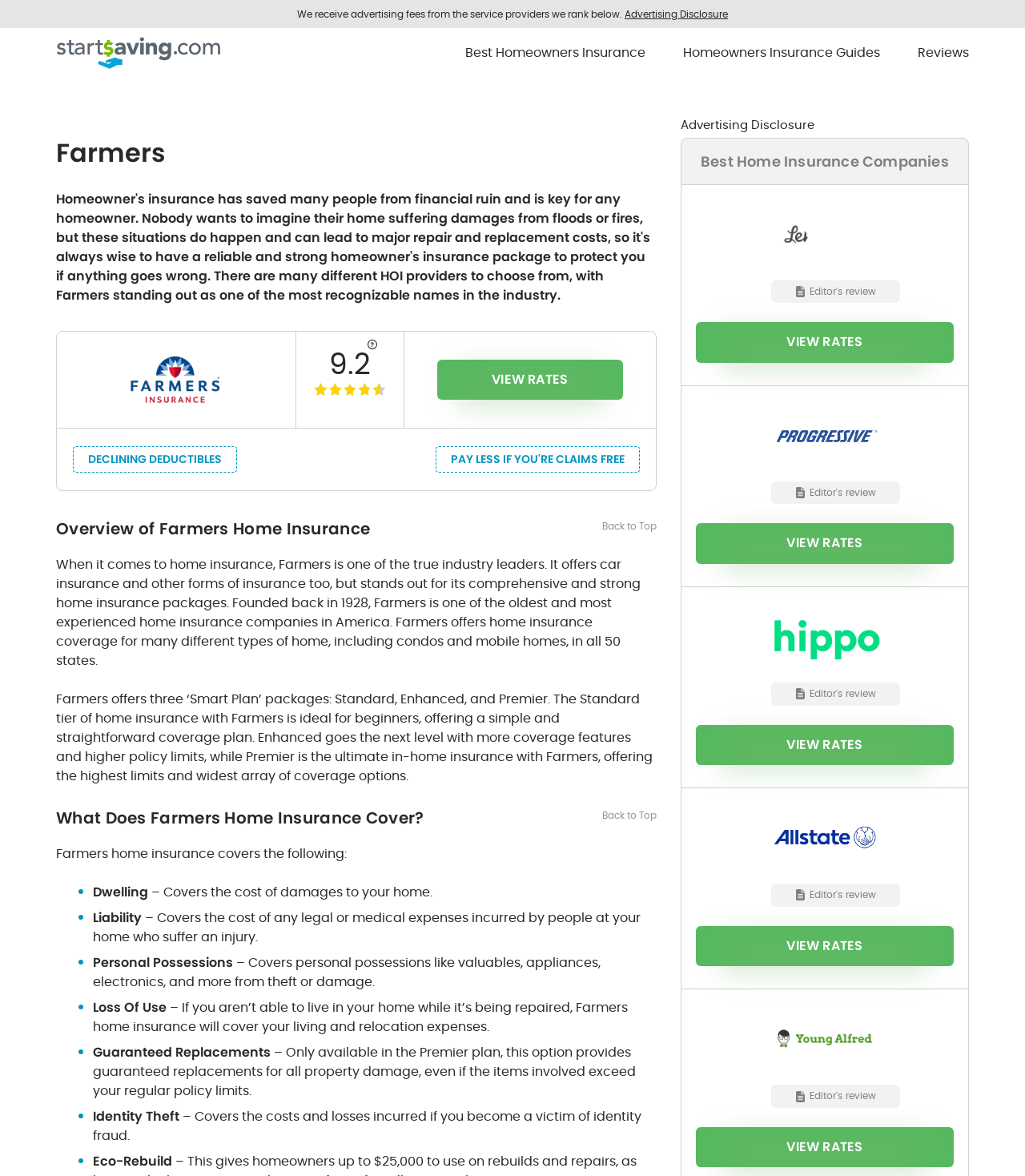Please find the bounding box for the UI element described by: "Best Homeowners Insurance".

[0.454, 0.037, 0.63, 0.052]